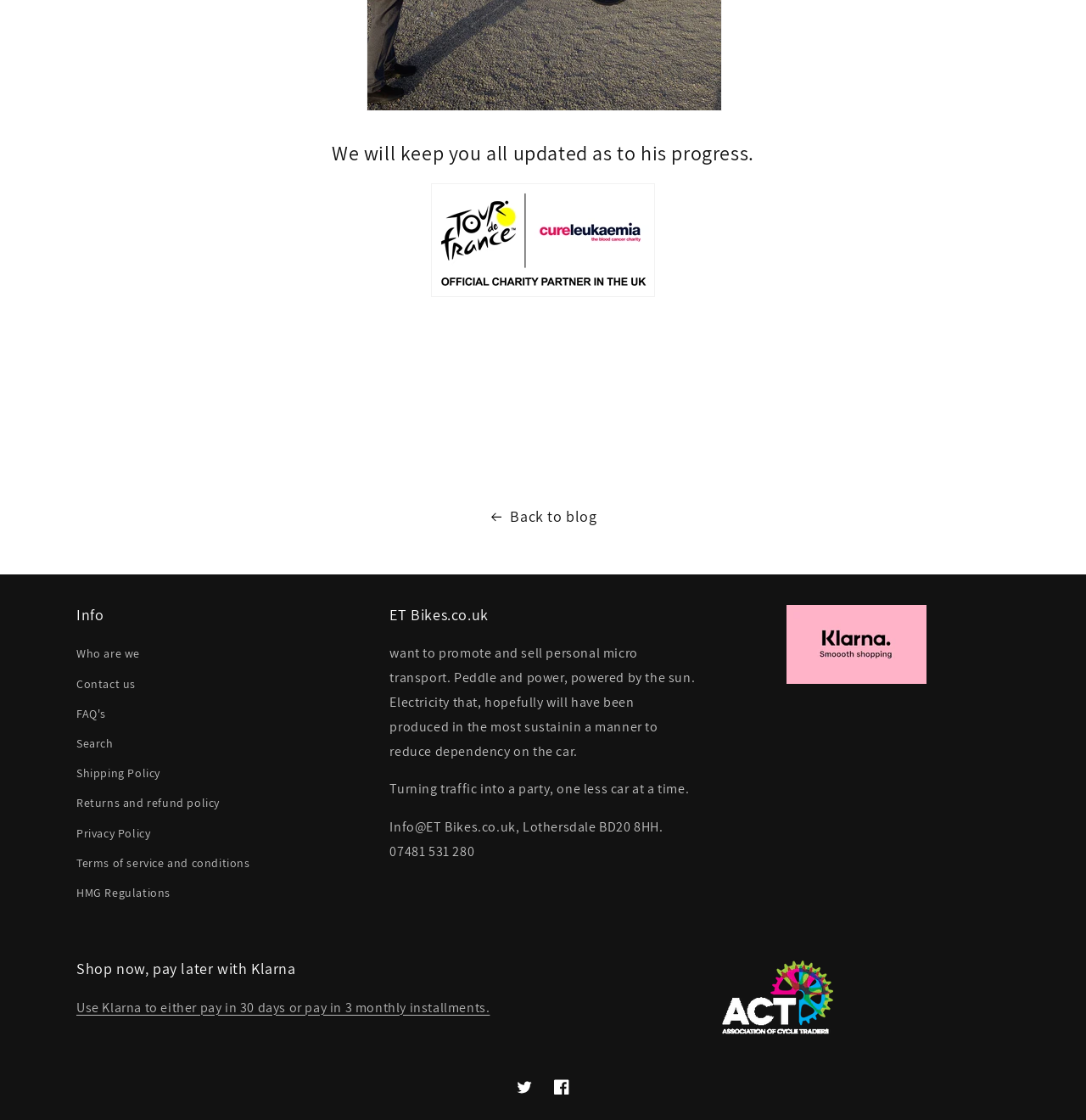Provide a thorough and detailed response to the question by examining the image: 
What is the name of the organization?

The name of the organization can be inferred from the link 'Cure Leukaemia Logo' with the bounding box coordinates [0.397, 0.256, 0.603, 0.272] and the image description 'Cure Leukaemia Logo' with the bounding box coordinates [0.397, 0.163, 0.603, 0.265].